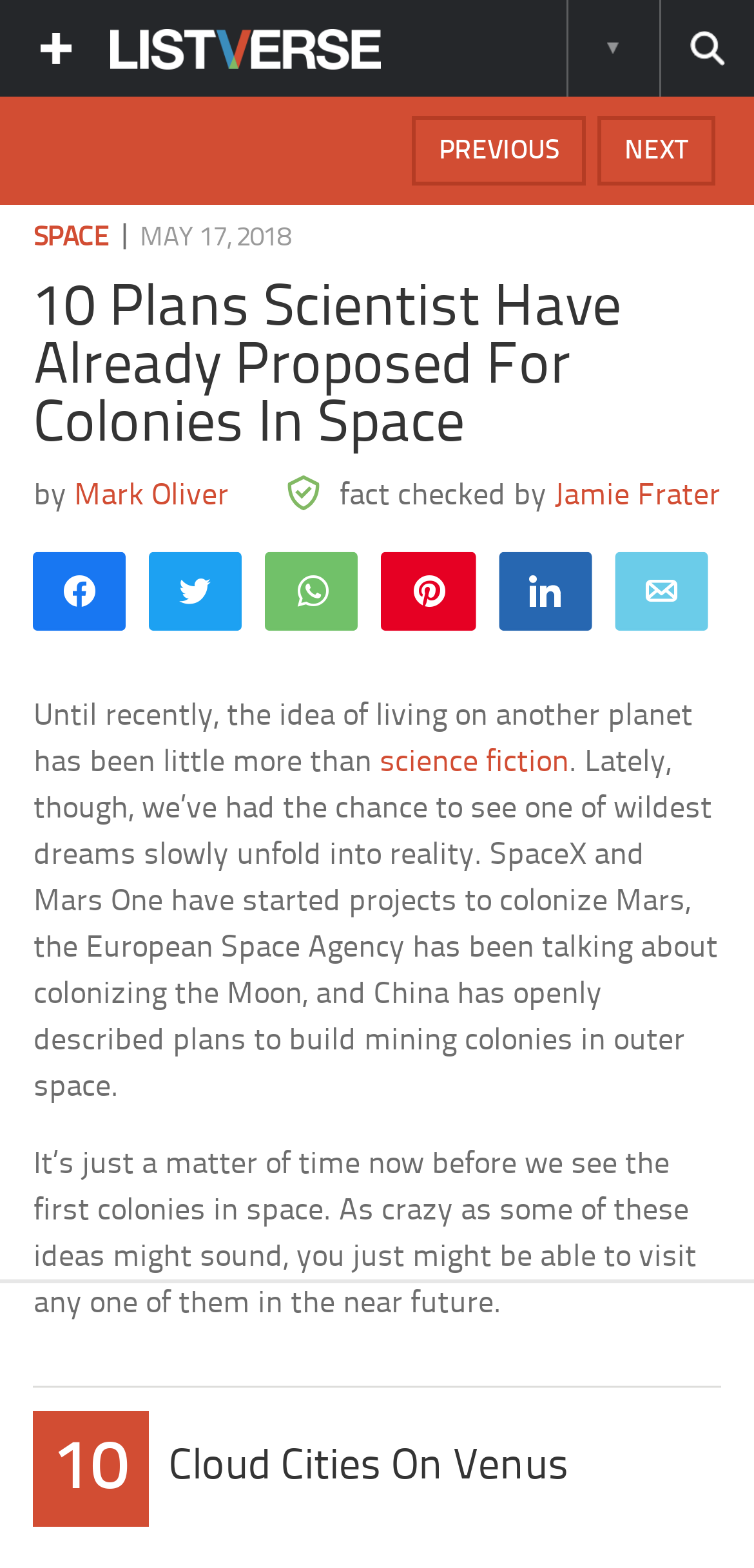What is the date of the article?
Provide a detailed answer to the question, using the image to inform your response.

The date of the article is mentioned in the text 'MAY 17, 2018' which is located near the heading of the article.